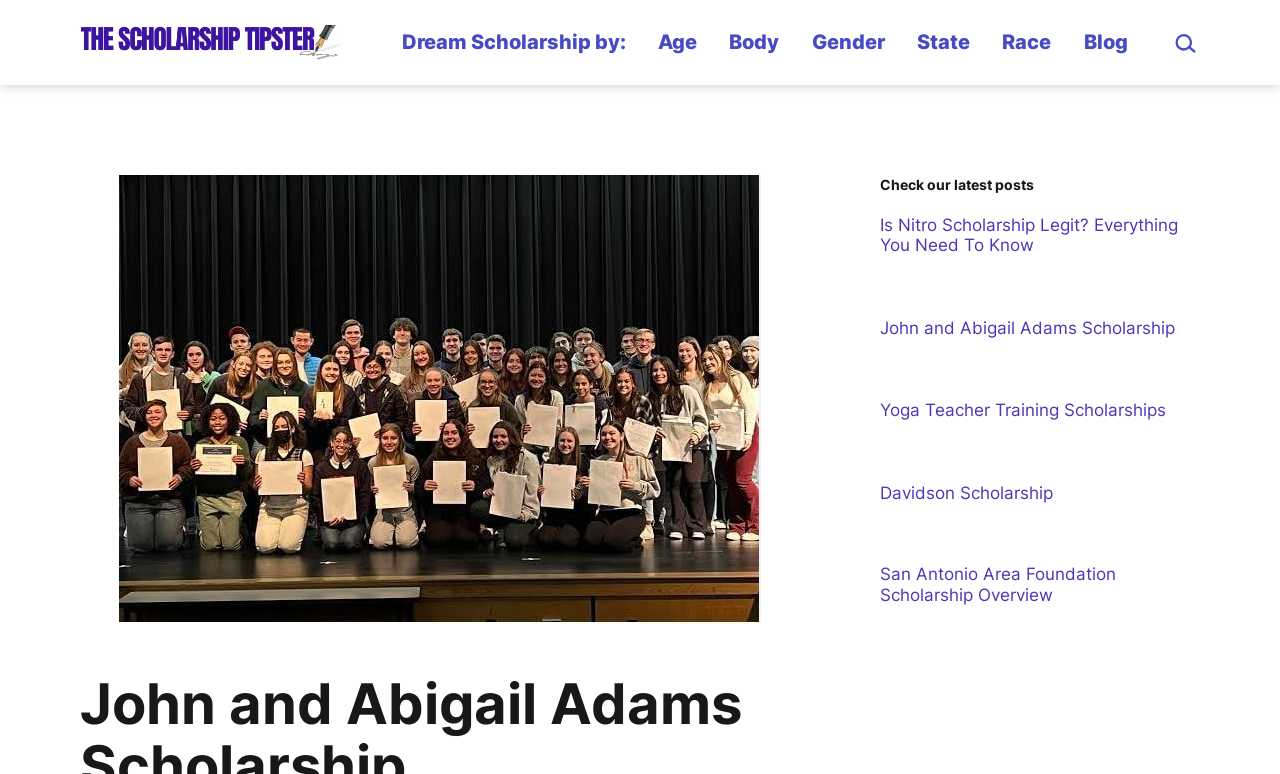Please answer the following question using a single word or phrase: 
What is the title of the second latest post?

John and Abigail Adams Scholarship